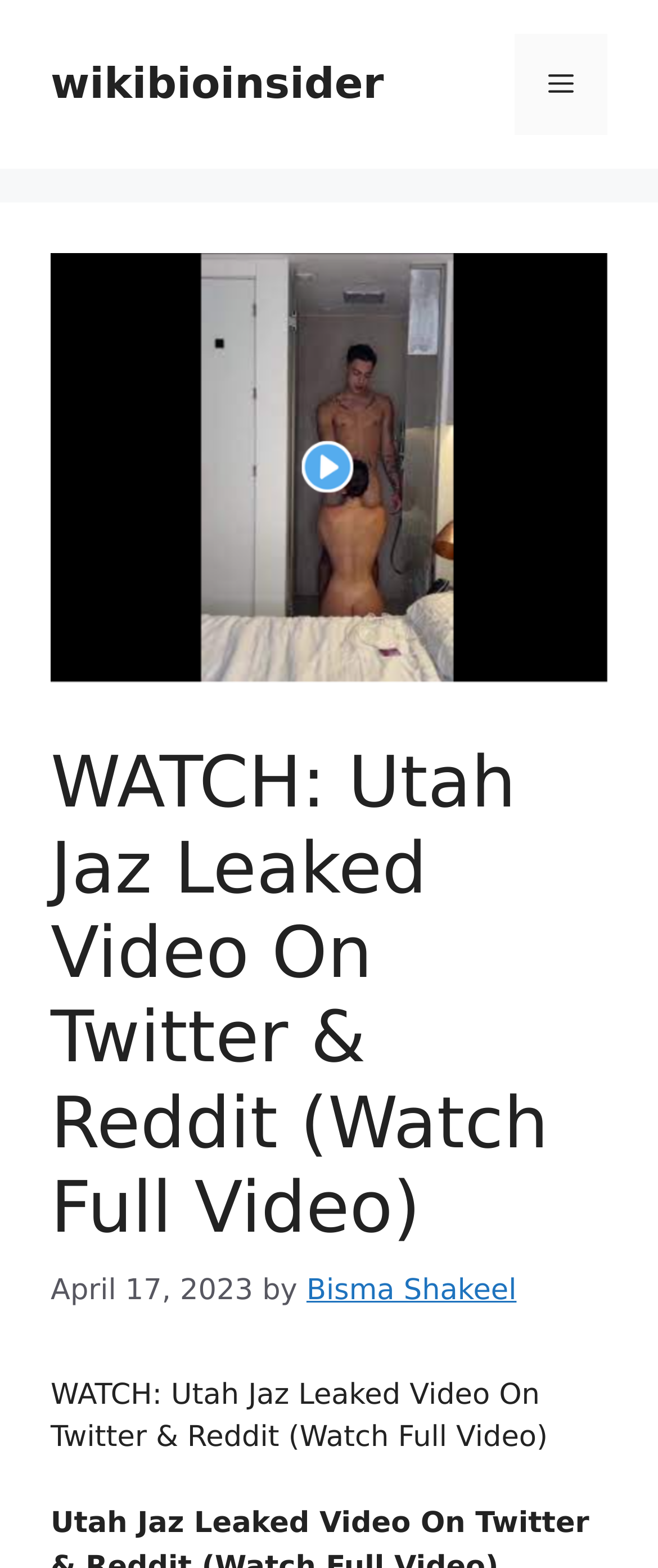Describe all significant elements and features of the webpage.

The webpage appears to be an article or blog post about a leaked video of Utah Jaz on Twitter and Reddit. At the top of the page, there is a banner with a link to the website "wikibioinsider" and a mobile toggle button on the right side. Below the banner, there is a large image with a caption "Naim Darrechi Video Leaked" that takes up most of the width of the page.

The main content of the page is headed by a large heading that reads "WATCH: Utah Jaz Leaked Video On Twitter & Reddit (Watch Full Video)". Below the heading, there is a timestamp indicating that the article was published on April 17, 2023, followed by the author's name "Bisma Shakeel". The article's content is not explicitly described, but it likely contains text and possibly more images or videos related to the leaked video.

At the bottom of the page, there is a repeated instance of the article's title, possibly serving as a summary or teaser. Overall, the page has a simple layout with a prominent image and clear headings, making it easy to navigate and understand.